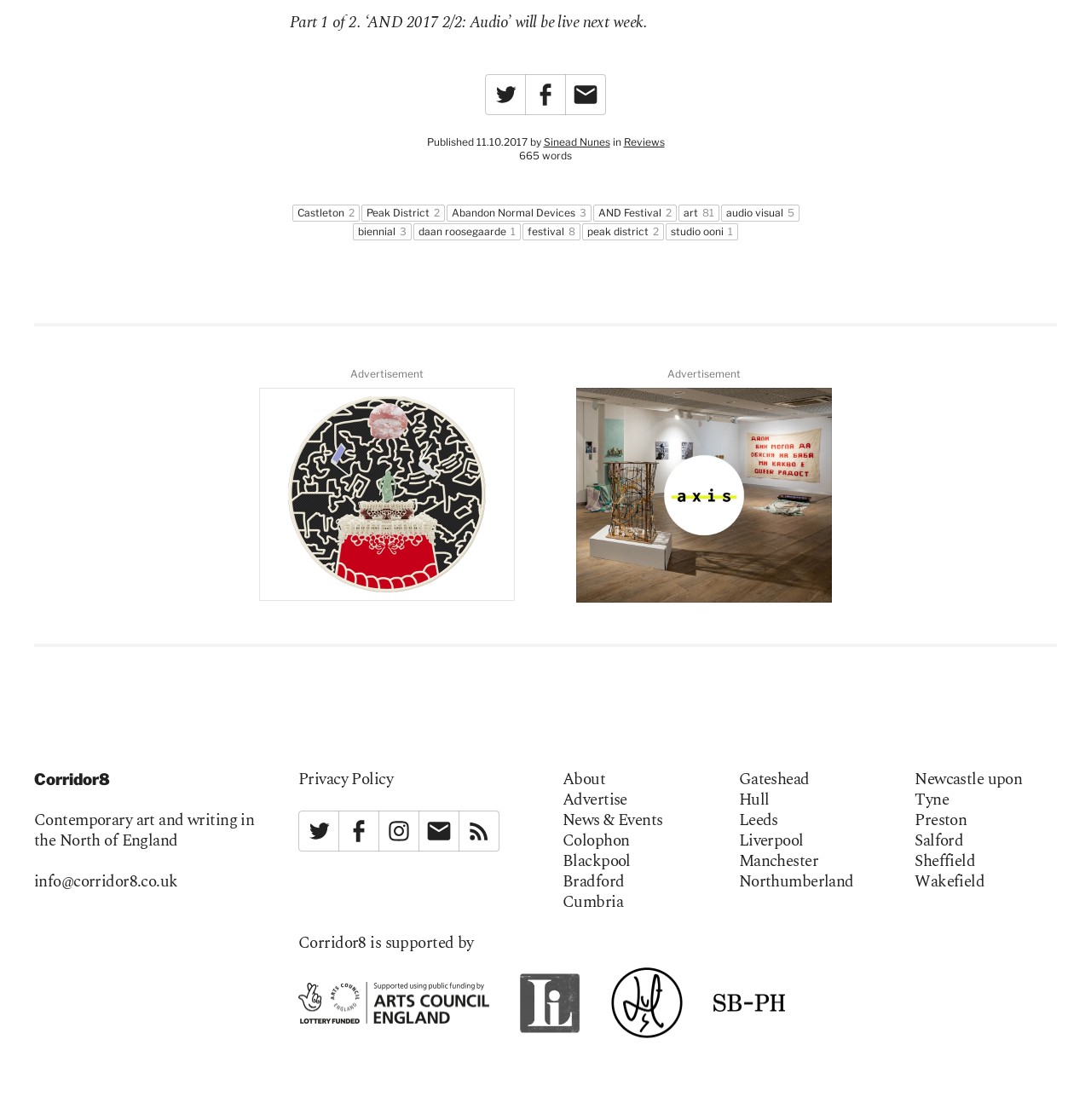Find the bounding box coordinates of the area to click in order to follow the instruction: "Check the Advertisement: Kara Chin, Bread Bubble (2020)".

[0.238, 0.347, 0.472, 0.537]